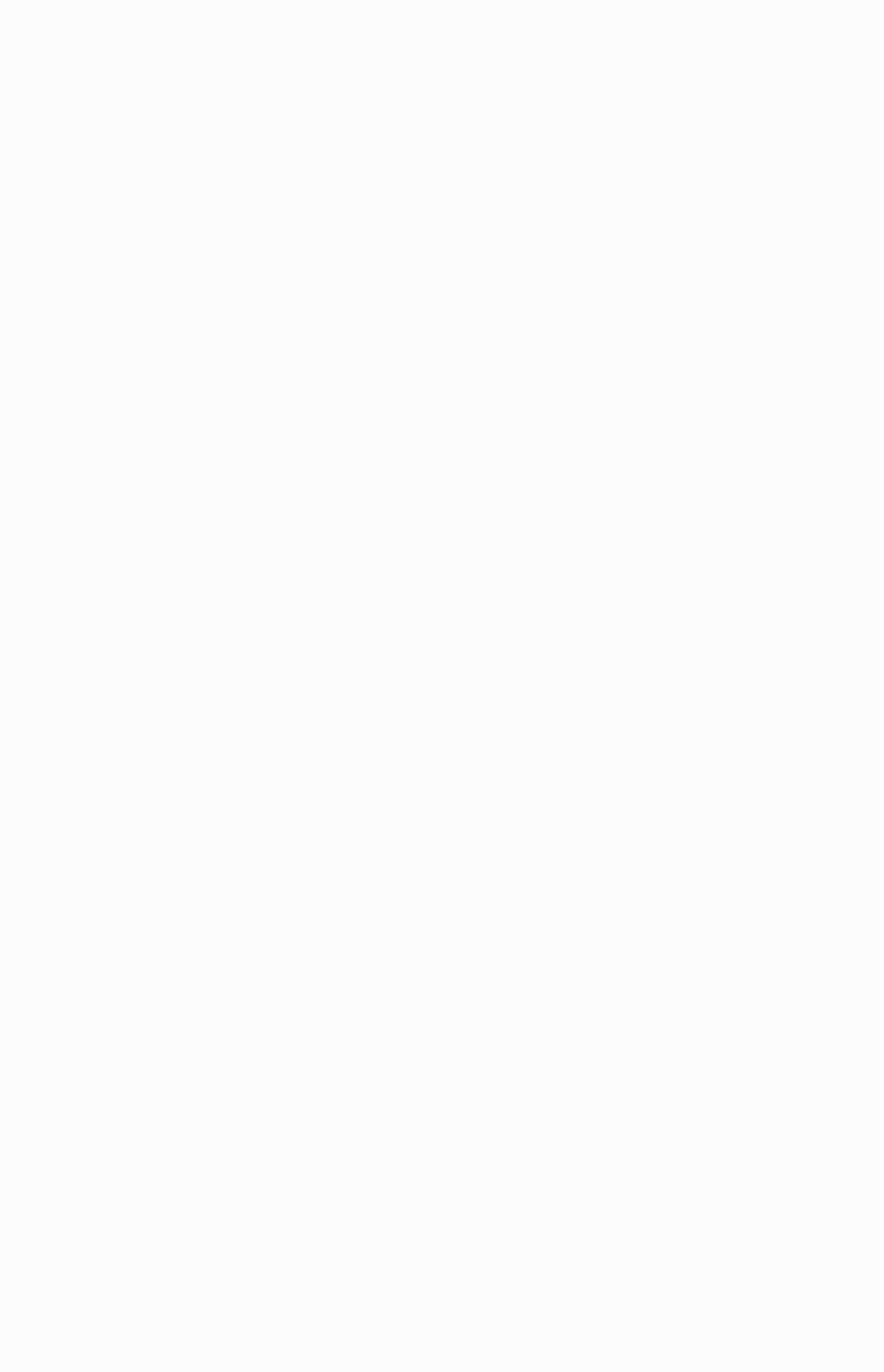Please identify the bounding box coordinates of the element's region that I should click in order to complete the following instruction: "Visit Gallagher". The bounding box coordinates consist of four float numbers between 0 and 1, i.e., [left, top, right, bottom].

[0.141, 0.498, 0.346, 0.562]